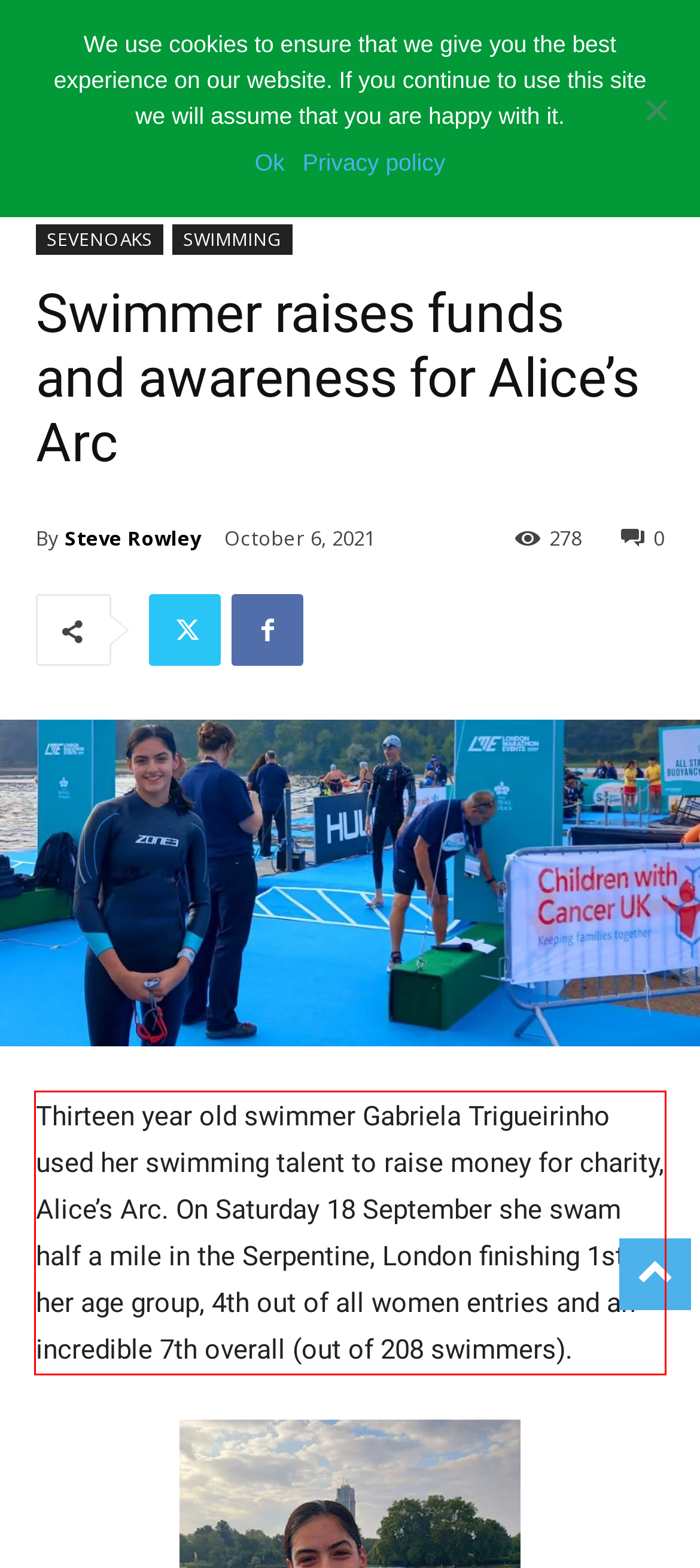There is a UI element on the webpage screenshot marked by a red bounding box. Extract and generate the text content from within this red box.

Thirteen year old swimmer Gabriela Trigueirinho used her swimming talent to raise money for charity, Alice’s Arc. On Saturday 18 September she swam half a mile in the Serpentine, London finishing 1st in her age group, 4th out of all women entries and an incredible 7th overall (out of 208 swimmers).